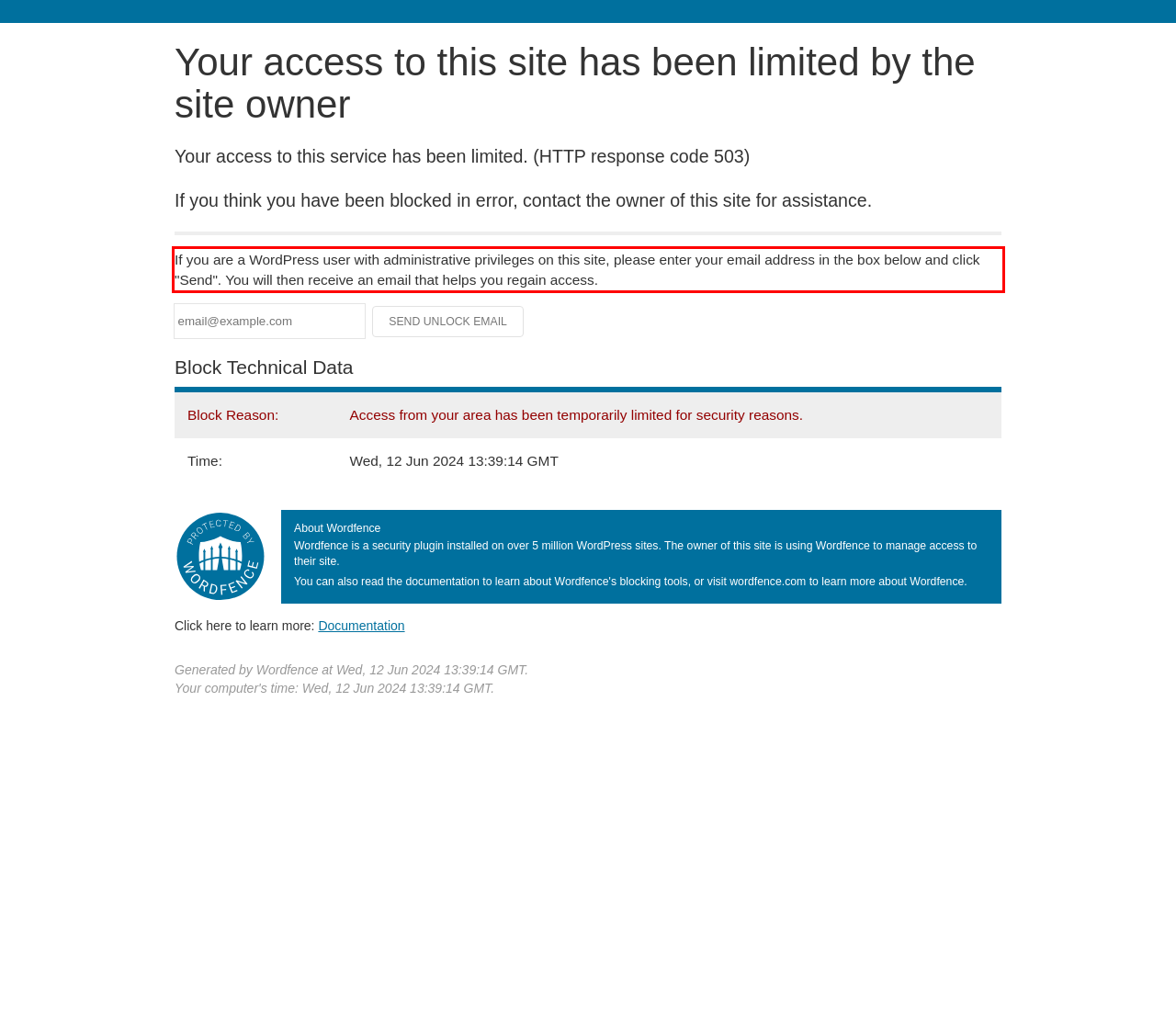Identify the text inside the red bounding box in the provided webpage screenshot and transcribe it.

If you are a WordPress user with administrative privileges on this site, please enter your email address in the box below and click "Send". You will then receive an email that helps you regain access.